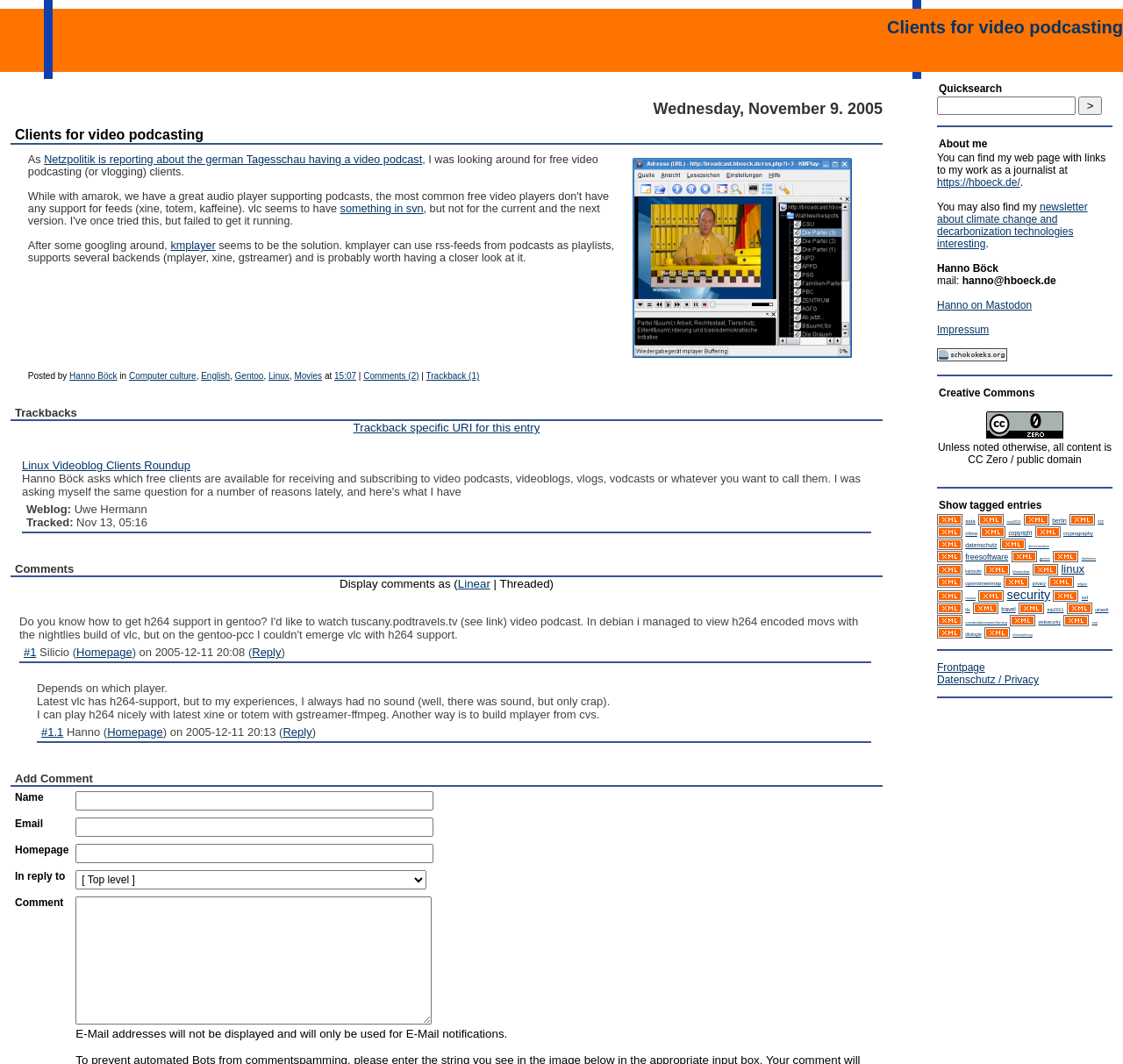Detail the features and information presented on the webpage.

This webpage is a blog post titled "Clients for video podcasting" on Hanno's blog. At the top, there is a heading with the title of the post, followed by a link to the same title. Below the title, there is a heading with the date "Wednesday, November 9. 2005". 

The main content of the post discusses video podcasting clients, with a screenshot of kmplayer, a video podcasting client. The text explains that kmplayer can use RSS feeds from podcasts as playlists and supports several backends. 

There are several links and text sections throughout the post, including a link to Netzpolitik, a German news site, and a mention of the German Tagesschau having a video podcast. 

At the bottom of the post, there is information about the author, Hanno, with links to his name and categories such as "Computer culture", "English", "Gentoo", "Linux", and "Movies". There is also a timestamp and links to comments and trackbacks.

Below the post, there are two comments from users Silicio and Hanno, with their names, homepage links, and timestamps. The comments discuss video players and their support for h264.

Finally, there is a comment form at the bottom of the page, with fields for name, email, homepage, and comment, as well as a dropdown menu to select the comment to reply to.